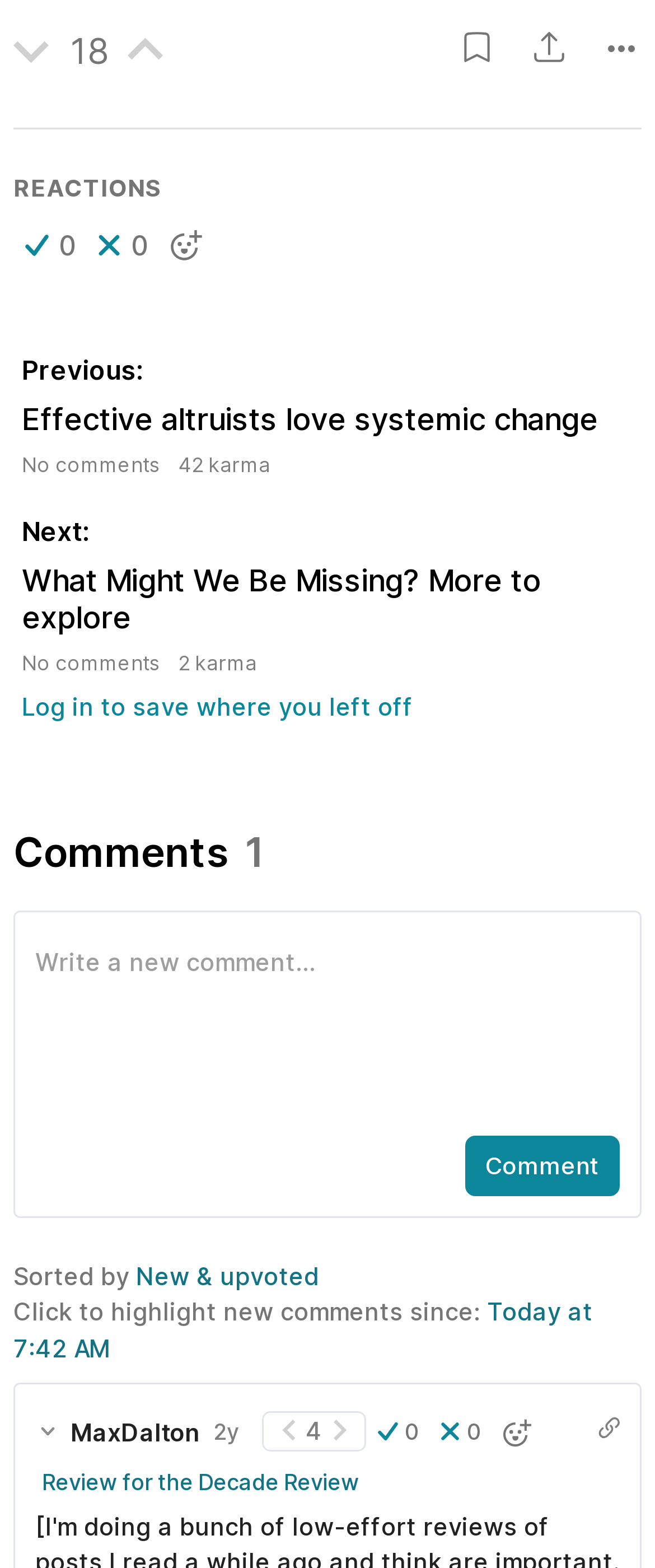Identify the bounding box coordinates of the region I need to click to complete this instruction: "Click the log in button".

[0.033, 0.442, 0.631, 0.46]